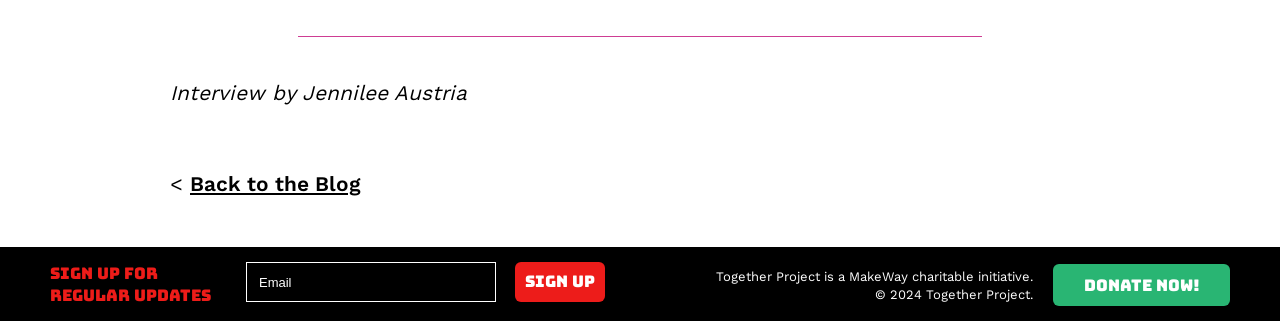What is the copyright year of the webpage?
Answer the question with a single word or phrase derived from the image.

2024